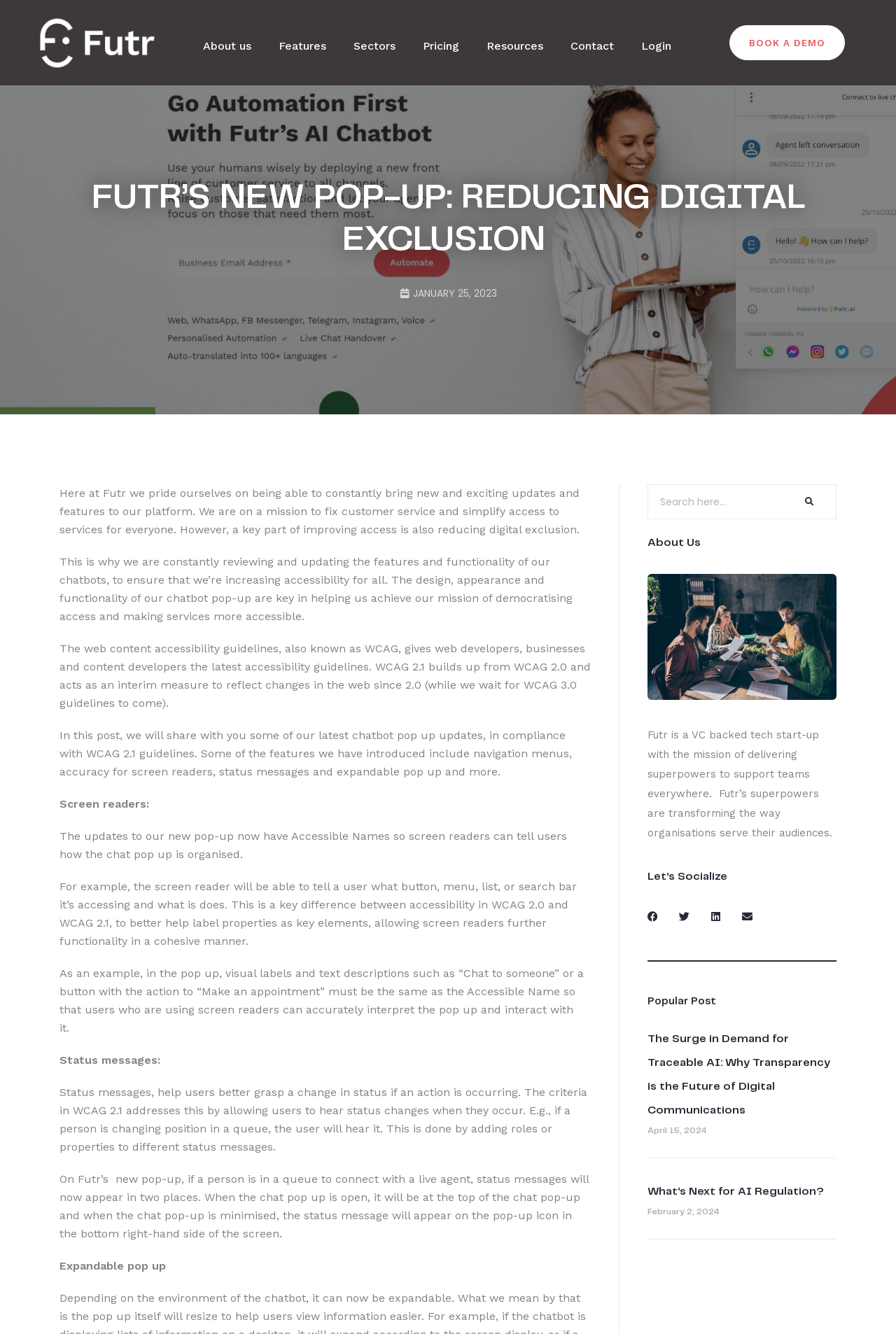Please determine the bounding box coordinates of the element's region to click for the following instruction: "Book a demo".

[0.814, 0.019, 0.943, 0.045]